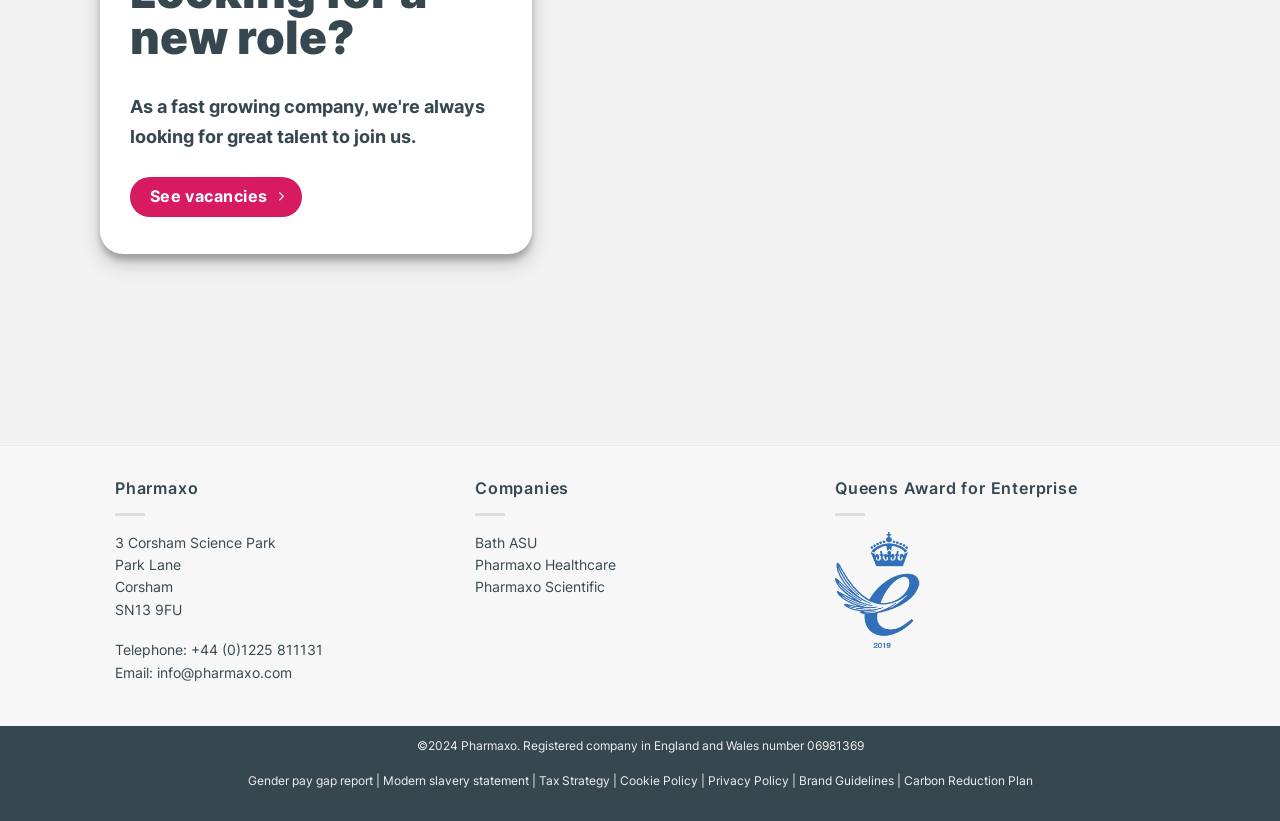Identify the bounding box coordinates of the clickable region required to complete the instruction: "Visit Pharmaxo Healthcare". The coordinates should be given as four float numbers within the range of 0 and 1, i.e., [left, top, right, bottom].

[0.371, 0.677, 0.481, 0.698]